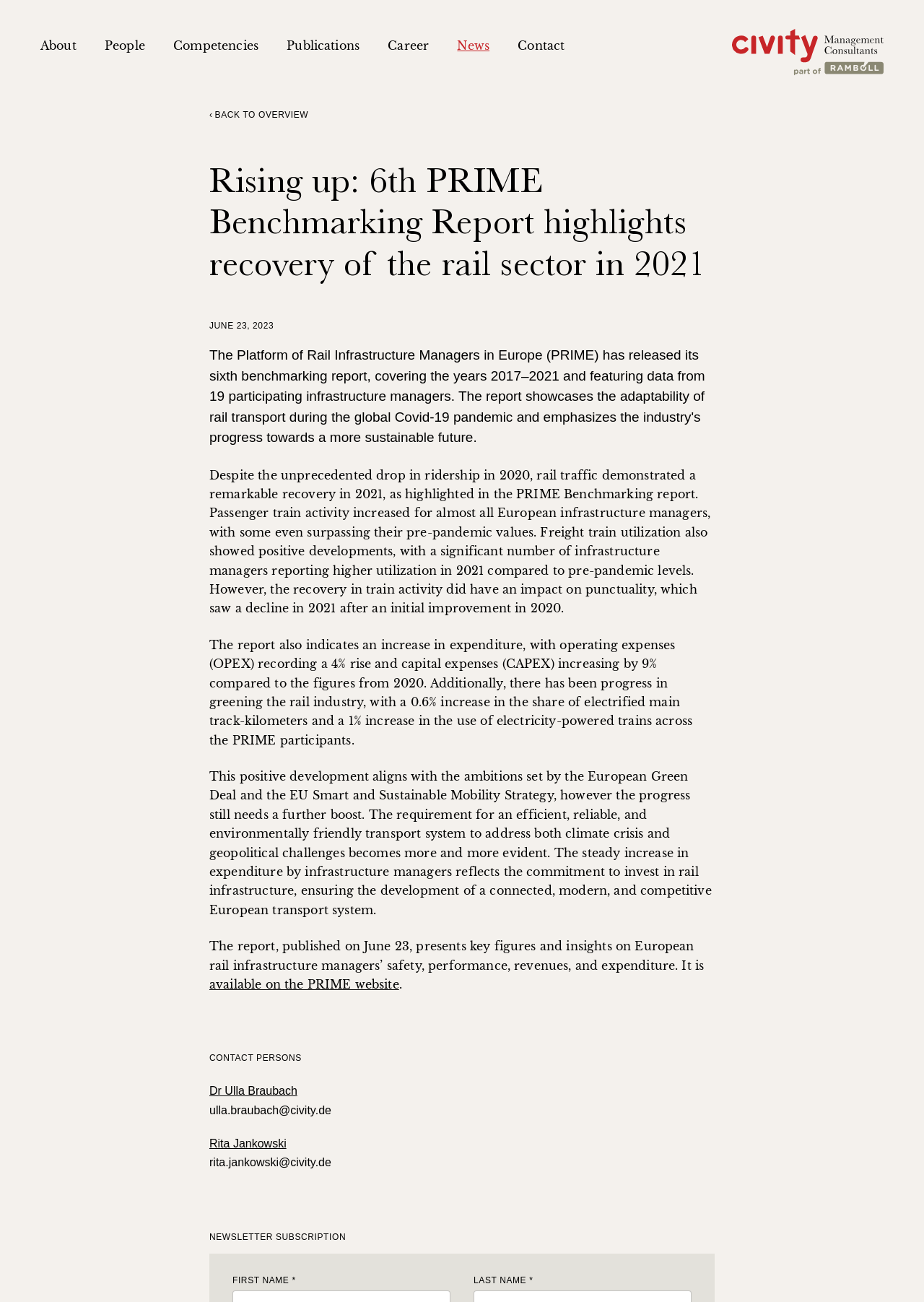Determine the bounding box coordinates for the HTML element mentioned in the following description: "‹Back to overview". The coordinates should be a list of four floats ranging from 0 to 1, represented as [left, top, right, bottom].

[0.227, 0.08, 0.334, 0.097]